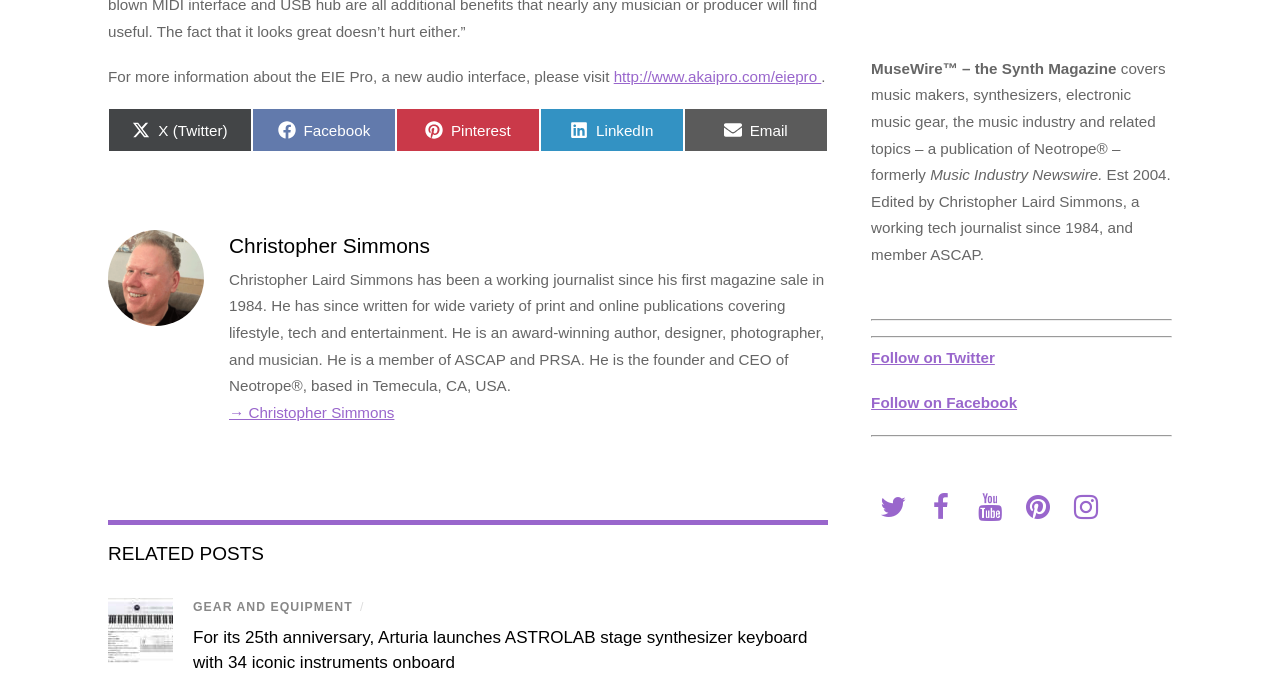Provide the bounding box coordinates of the HTML element described by the text: "Share on X (Twitter)". The coordinates should be in the format [left, top, right, bottom] with values between 0 and 1.

[0.084, 0.161, 0.197, 0.226]